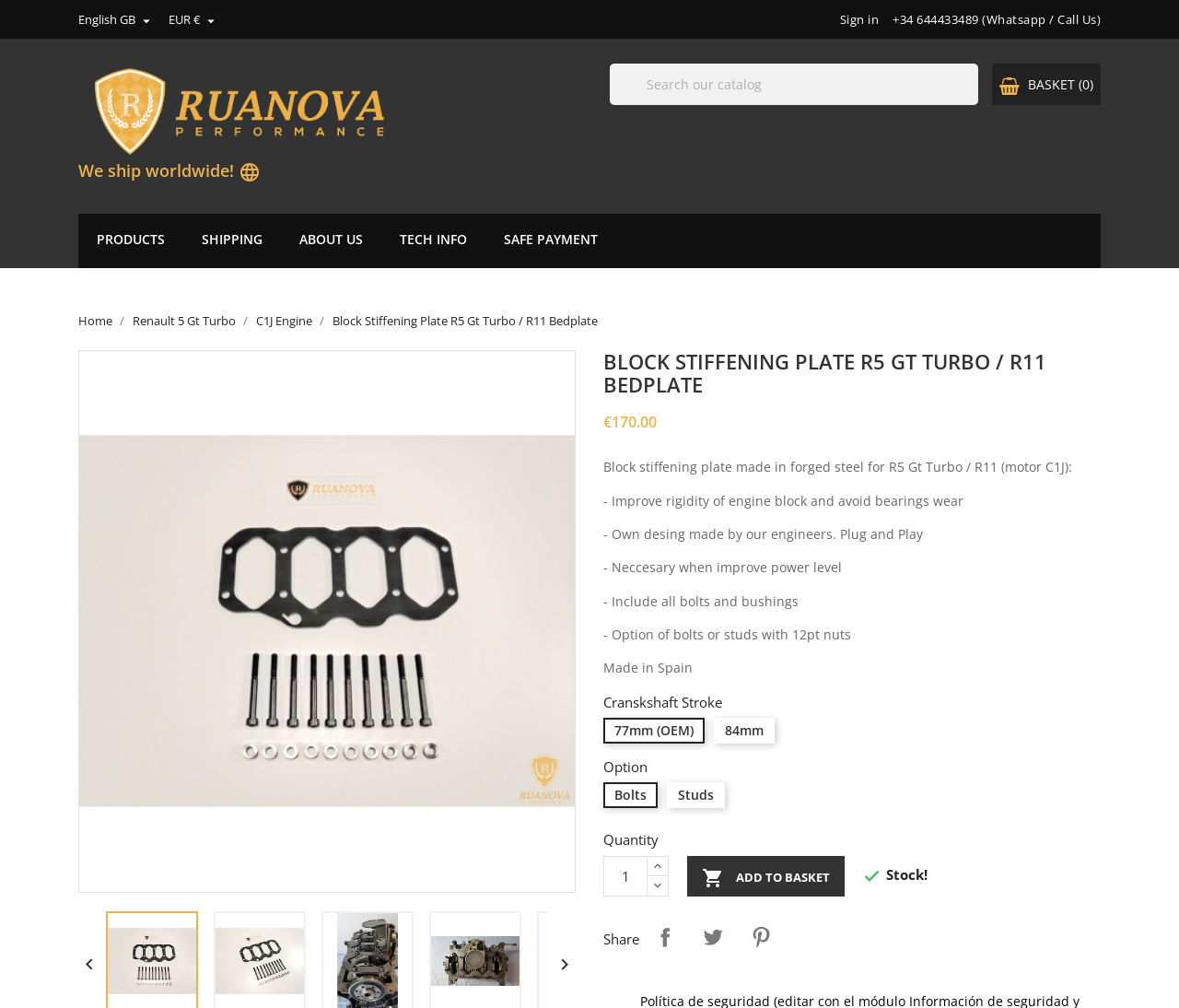Identify the bounding box coordinates of the element that should be clicked to fulfill this task: "Share on Twitter". The coordinates should be provided as four float numbers between 0 and 1, i.e., [left, top, right, bottom].

[0.589, 0.911, 0.62, 0.948]